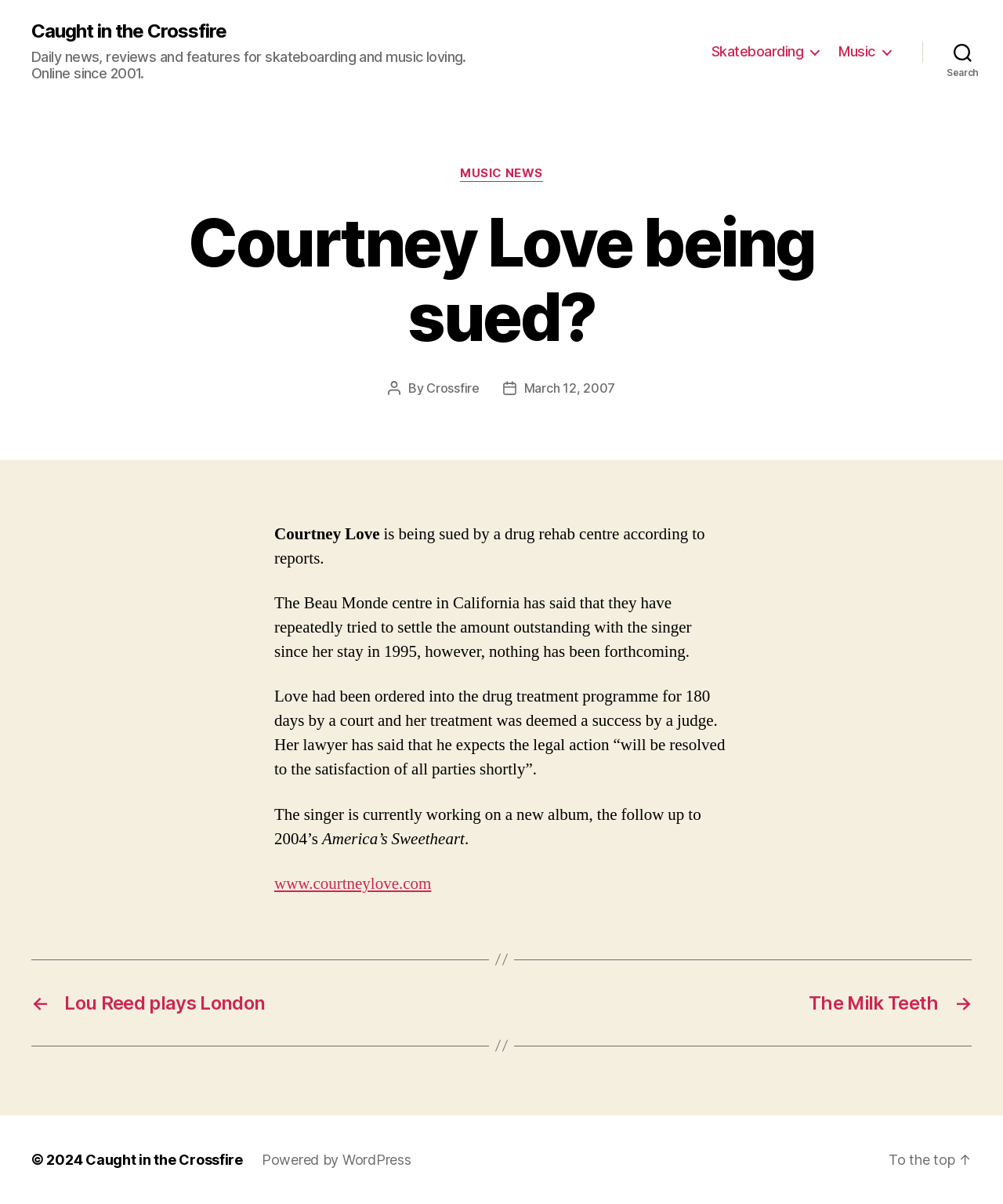Please give a short response to the question using one word or a phrase:
What is Courtney Love being sued for?

Unpaid debt